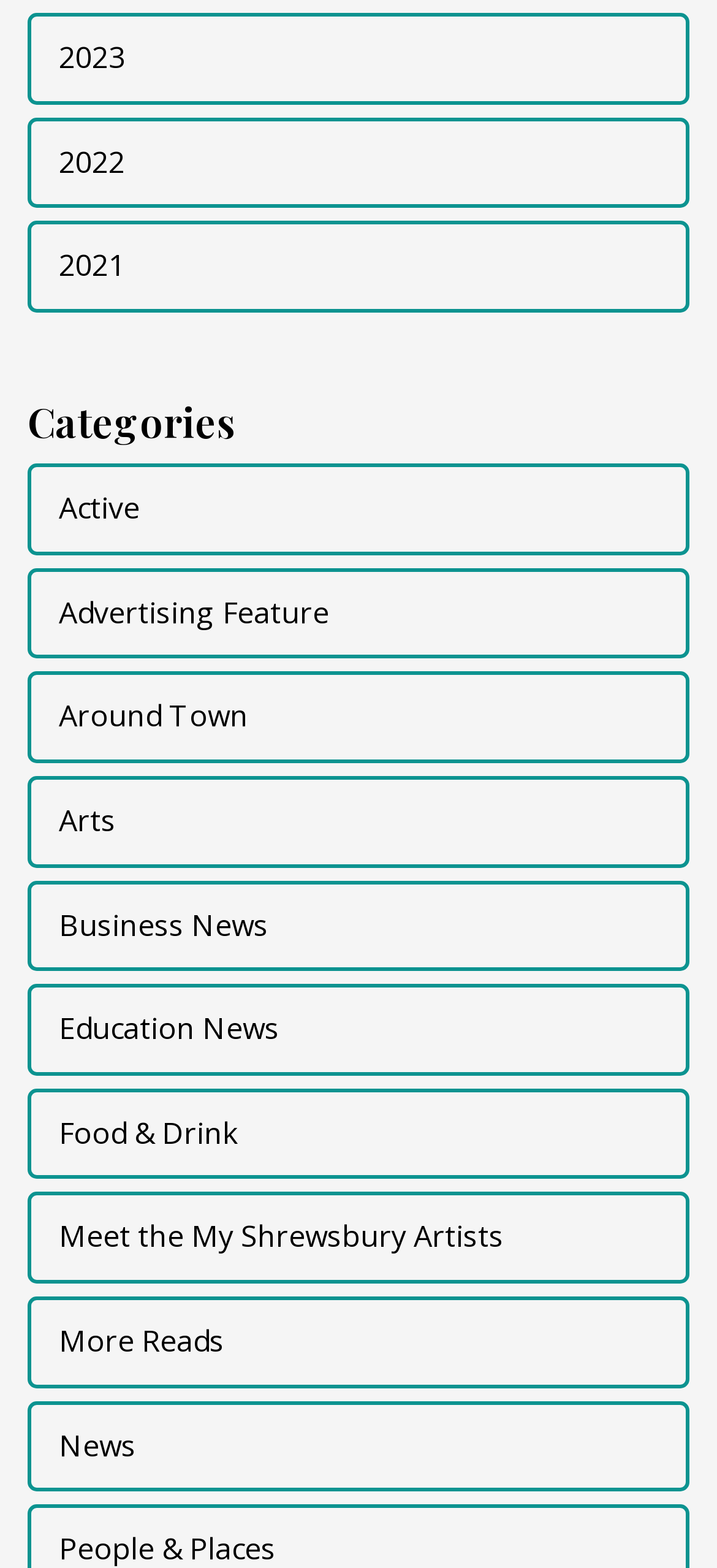Identify the bounding box coordinates of the clickable region to carry out the given instruction: "Browse the Food & Drink category".

[0.038, 0.694, 0.962, 0.752]